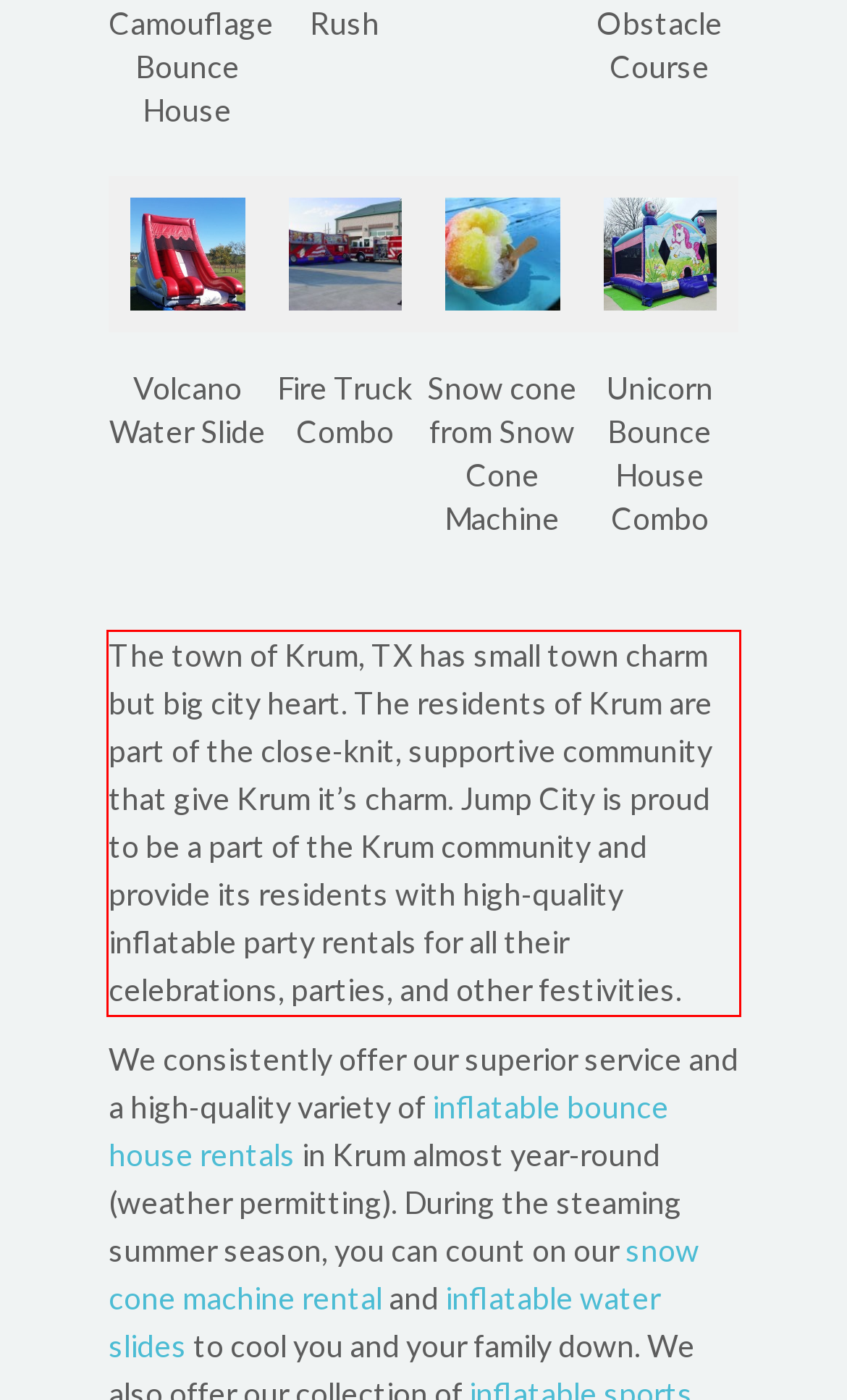Identify the text within the red bounding box on the webpage screenshot and generate the extracted text content.

The town of Krum, TX has small town charm but big city heart. The residents of Krum are part of the close-knit, supportive community that give Krum it’s charm. Jump City is proud to be a part of the Krum community and provide its residents with high-quality inflatable party rentals for all their celebrations, parties, and other festivities.